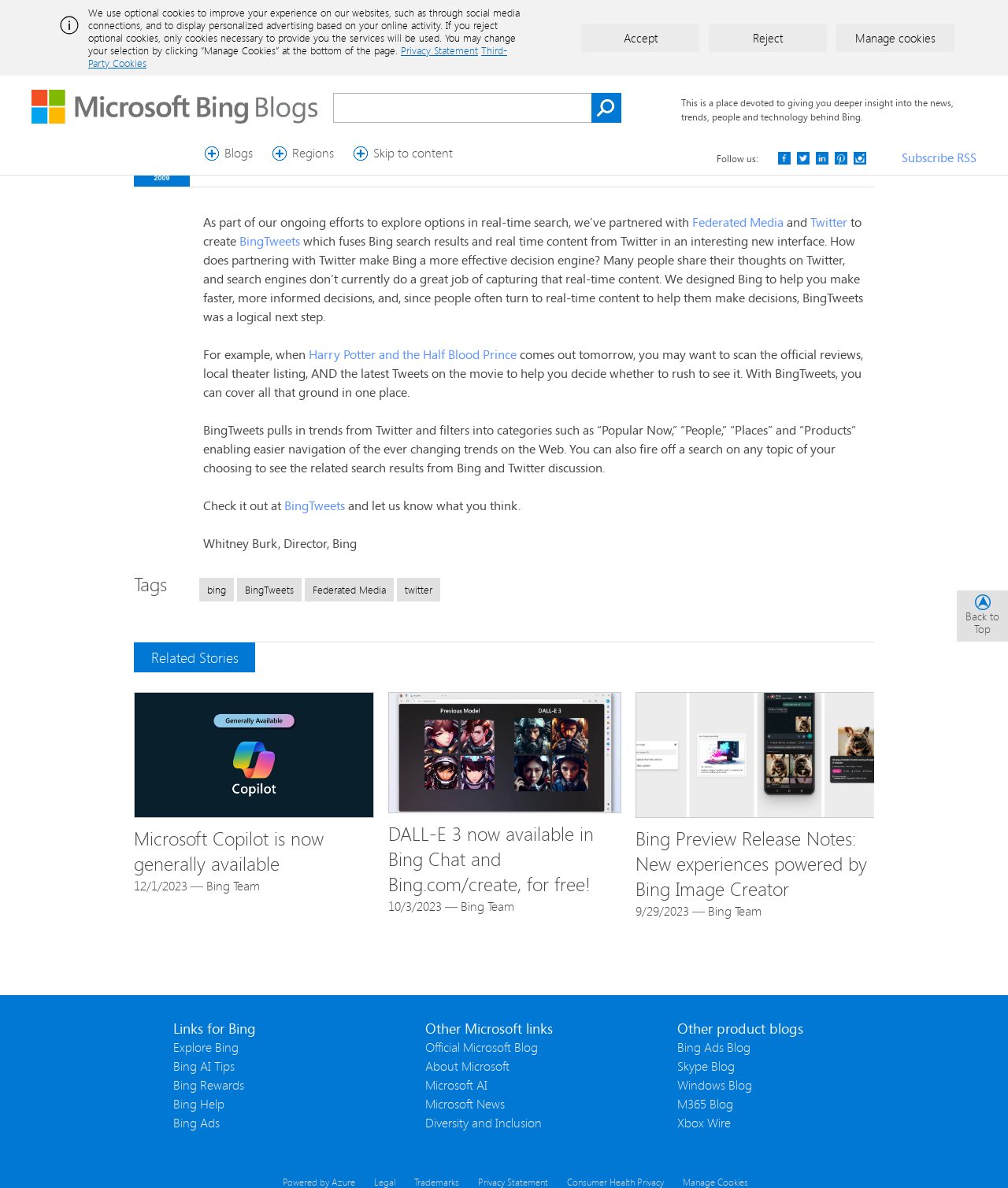What is the purpose of the 'BingTweets' feature?
Make sure to answer the question with a detailed and comprehensive explanation.

I found the purpose of the 'BingTweets' feature by reading the text on the webpage, which explains that it 'fuses Bing search results and real-time content from Twitter in an interesting new interface'.